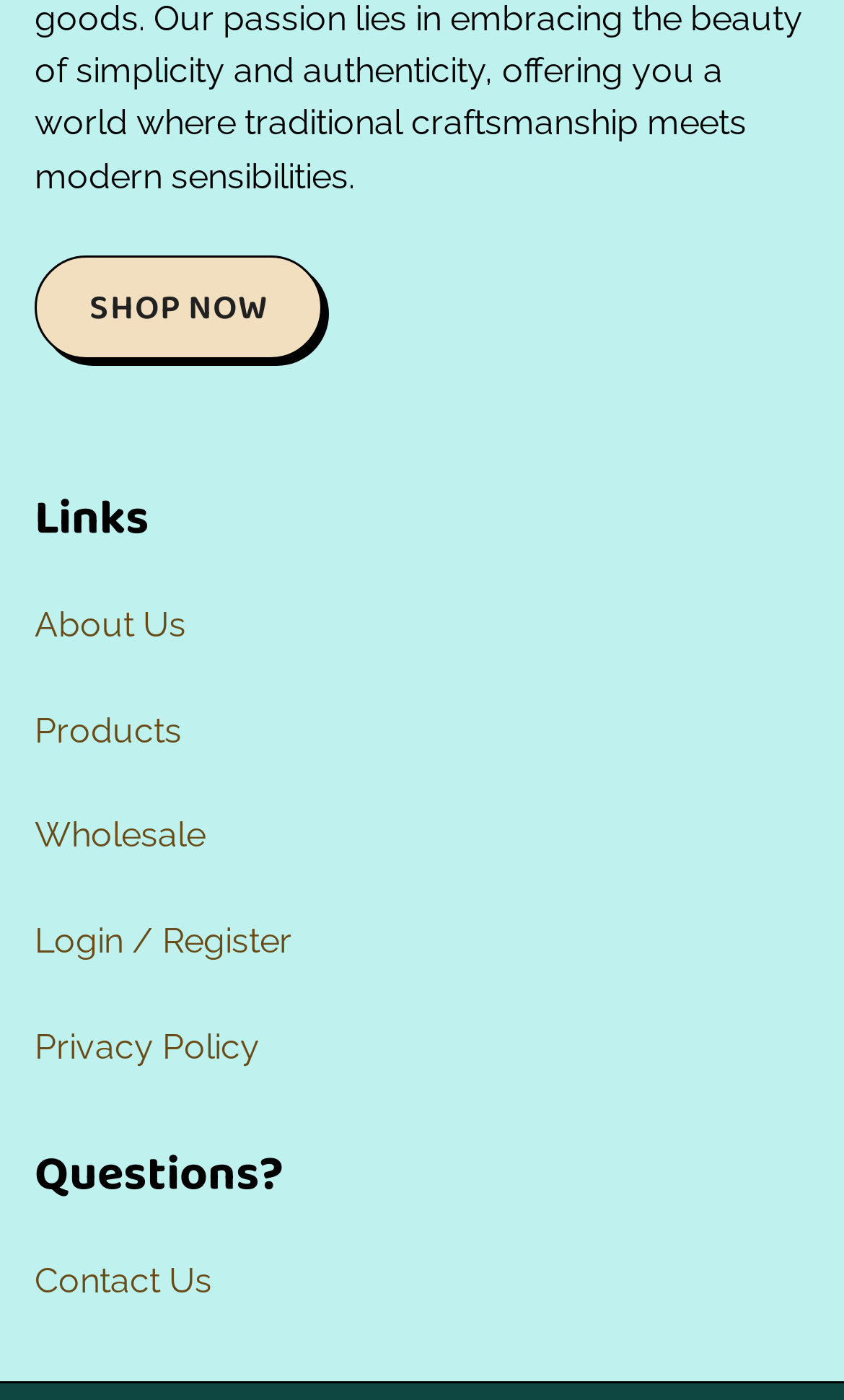Find the bounding box coordinates of the element I should click to carry out the following instruction: "Read Privacy Policy".

[0.041, 0.819, 0.308, 0.856]